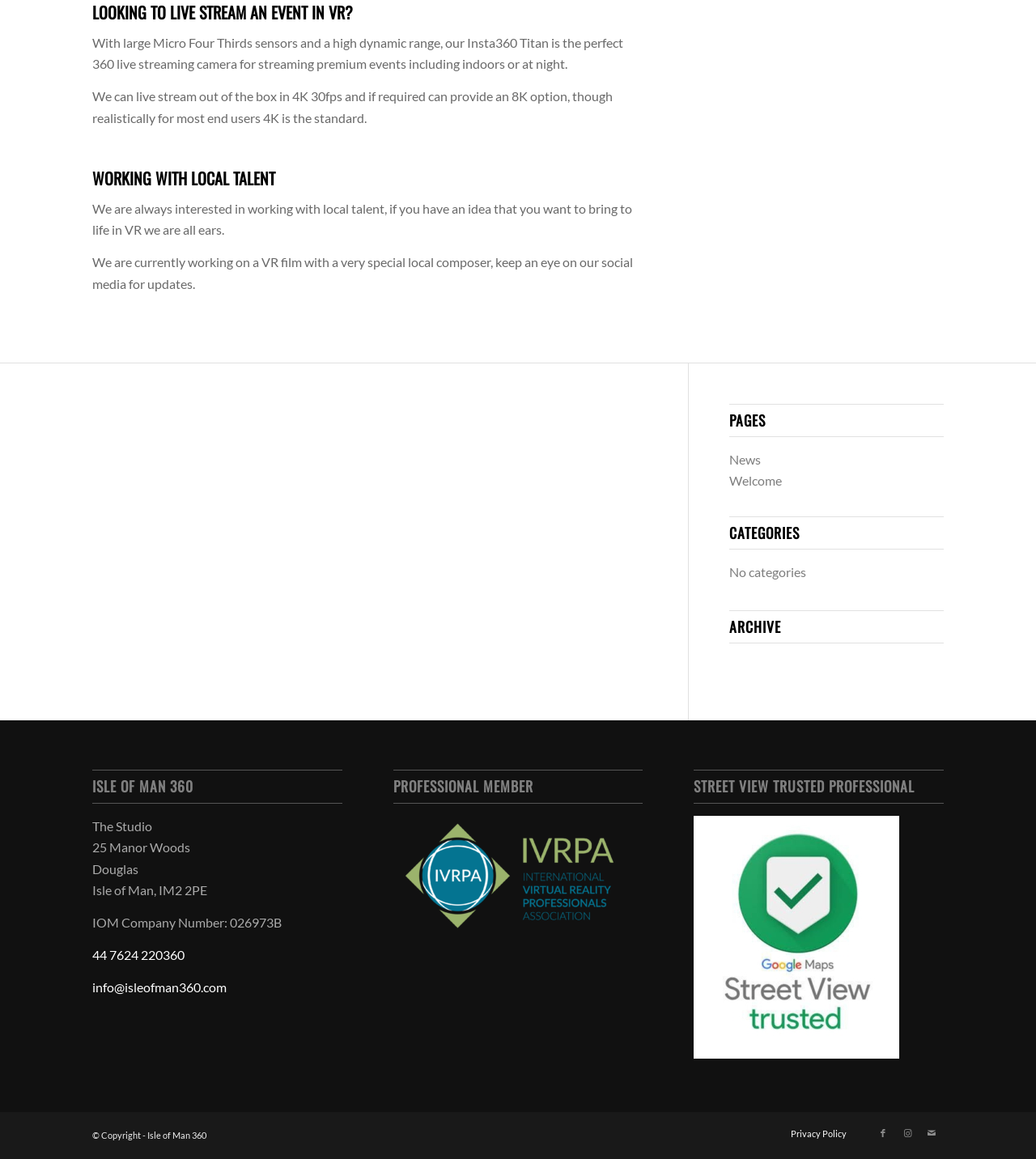Please find the bounding box coordinates of the clickable region needed to complete the following instruction: "Click the link to learn more about tooth decay". The bounding box coordinates must consist of four float numbers between 0 and 1, i.e., [left, top, right, bottom].

None